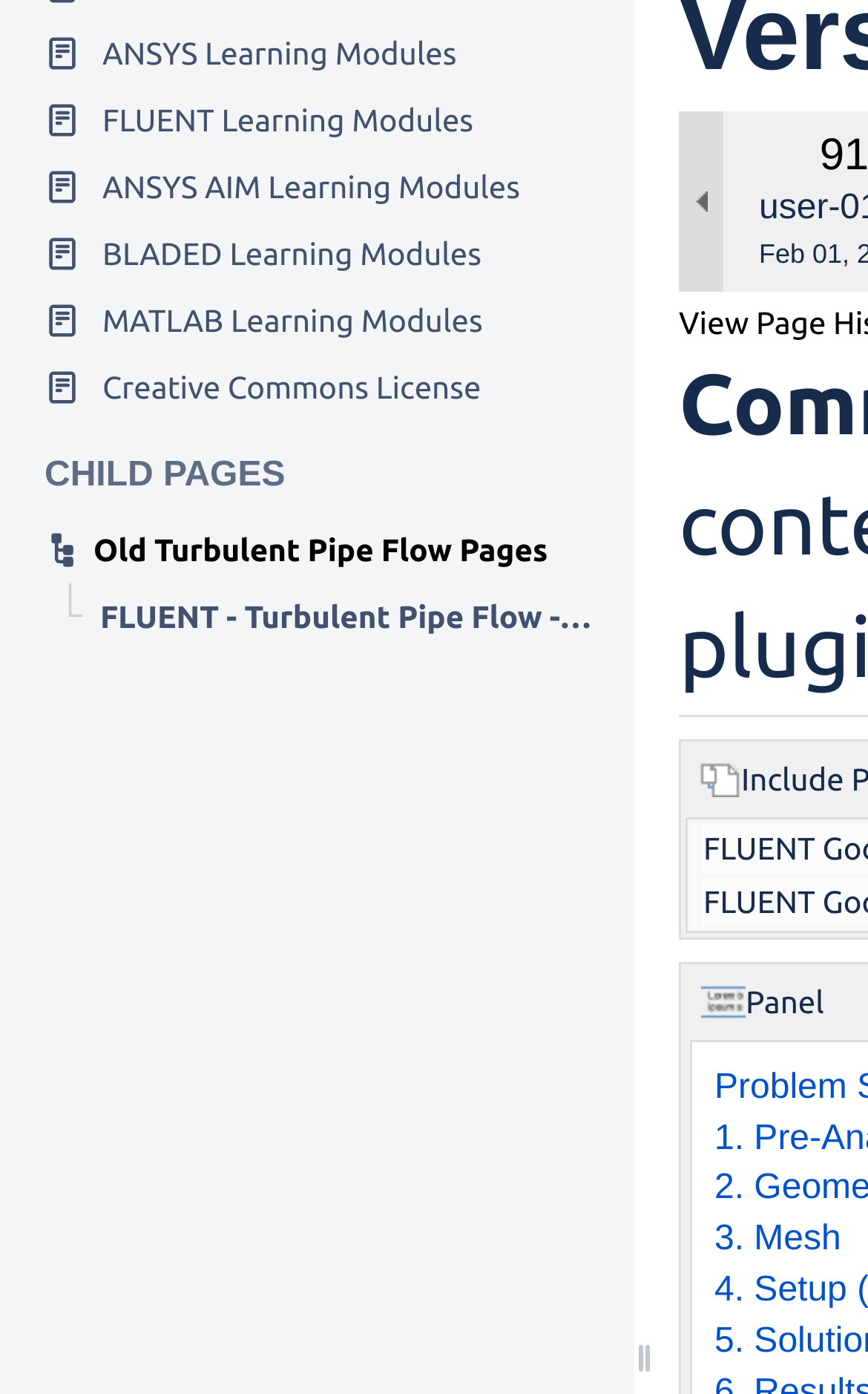Given the element description "3. Mesh" in the screenshot, predict the bounding box coordinates of that UI element.

[0.823, 0.876, 0.969, 0.903]